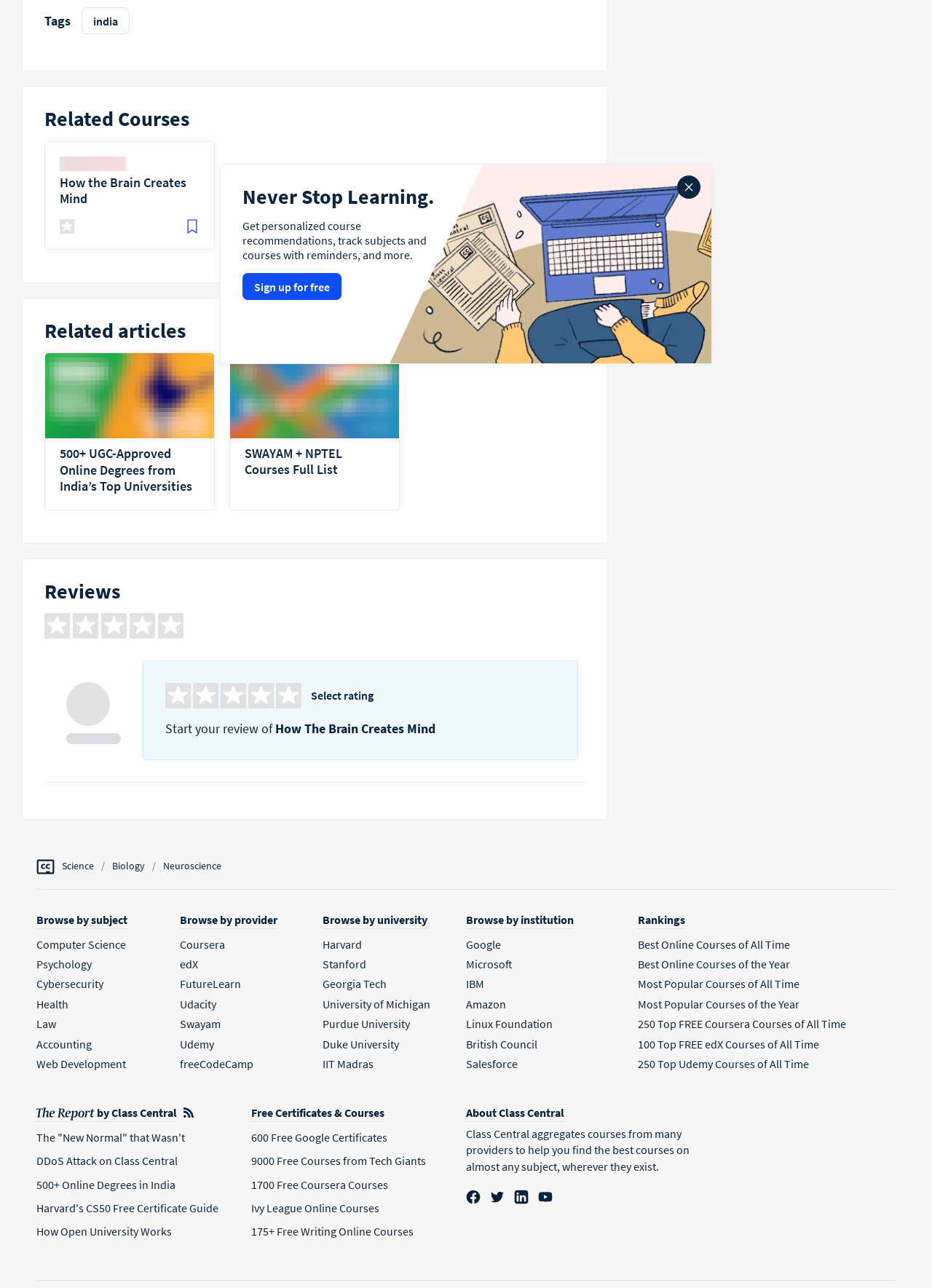Please answer the following question using a single word or phrase: 
What are the options to rate the course?

1 to 5 stars